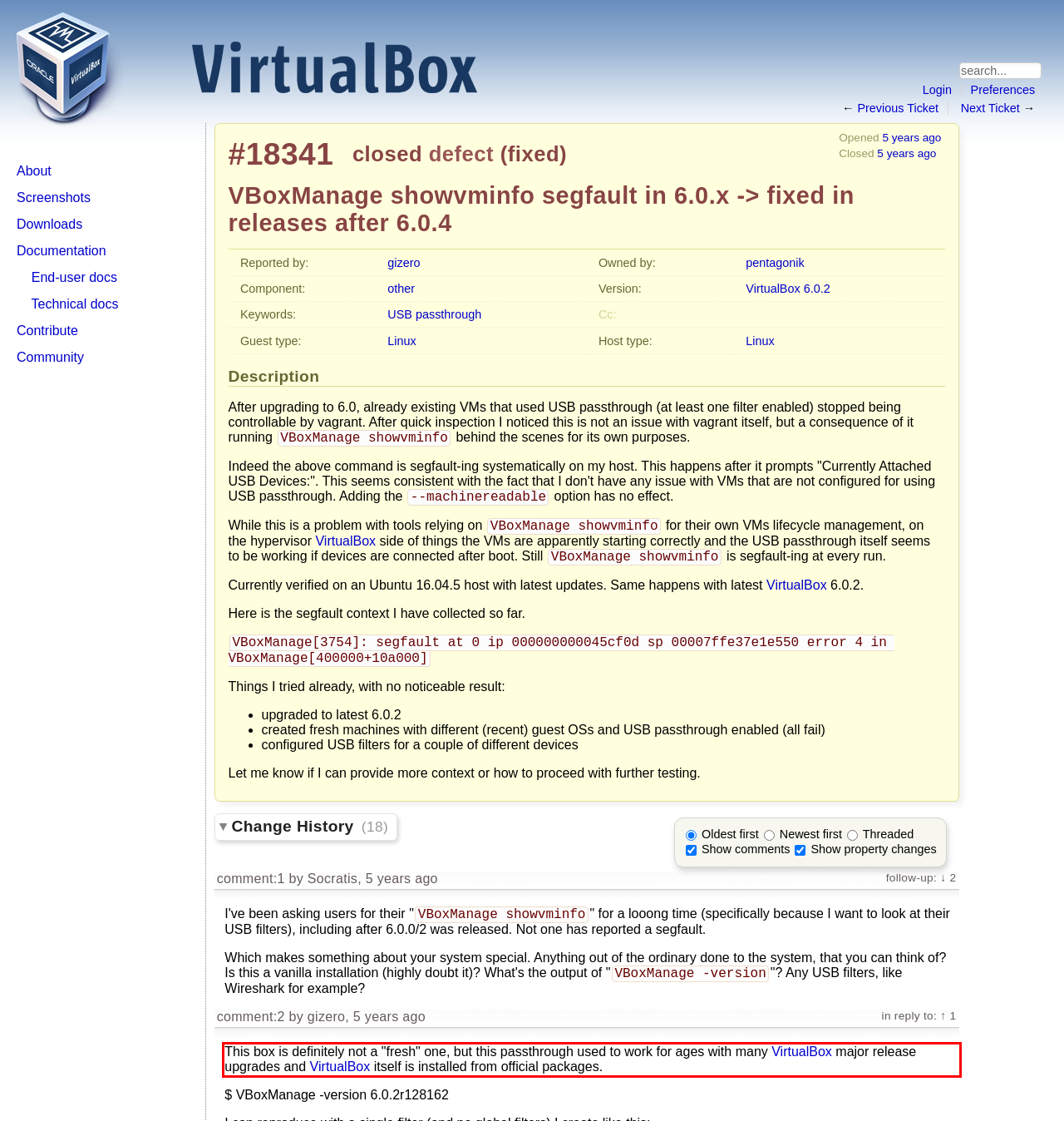You are provided with a screenshot of a webpage containing a red bounding box. Please extract the text enclosed by this red bounding box.

This box is definitely not a "fresh" one, but this passthrough used to work for ages with many VirtualBox major release upgrades and VirtualBox itself is installed from official packages.